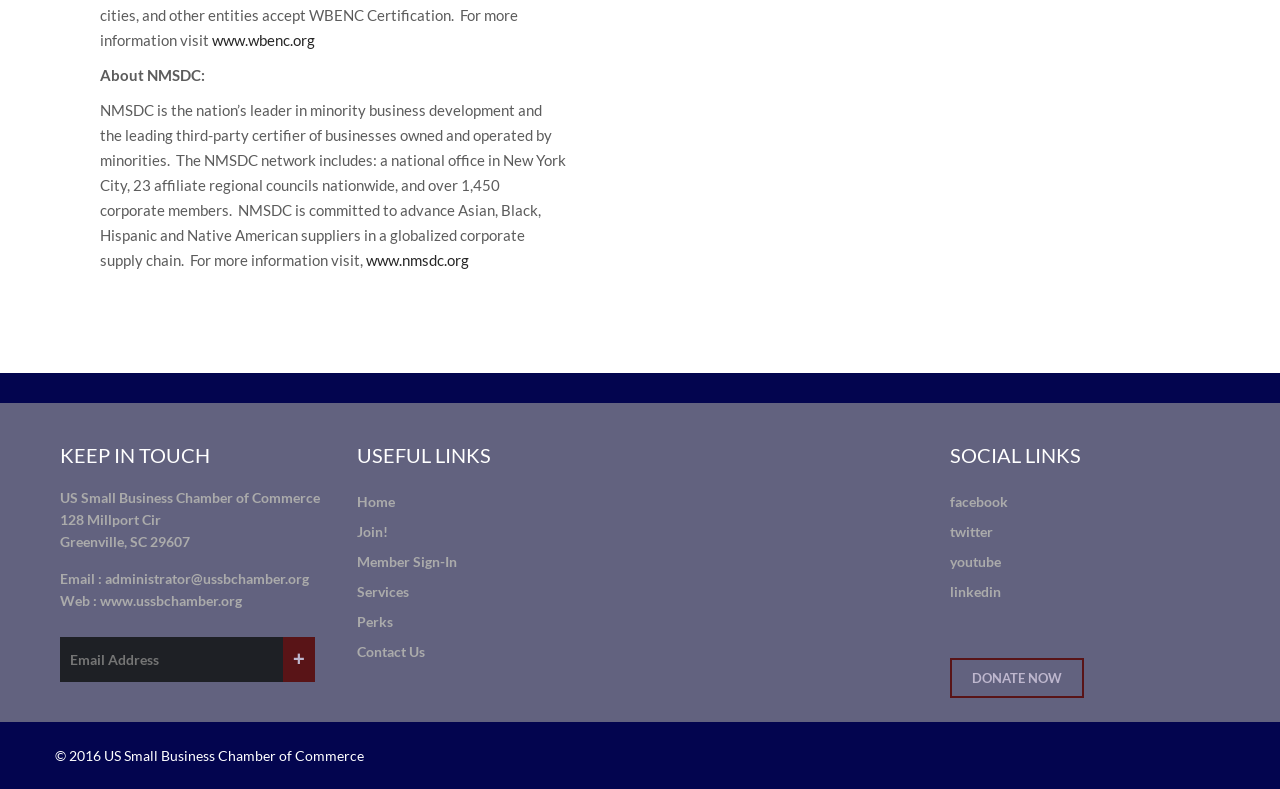Locate the bounding box coordinates of the segment that needs to be clicked to meet this instruction: "visit NMSDC website".

[0.286, 0.318, 0.366, 0.341]